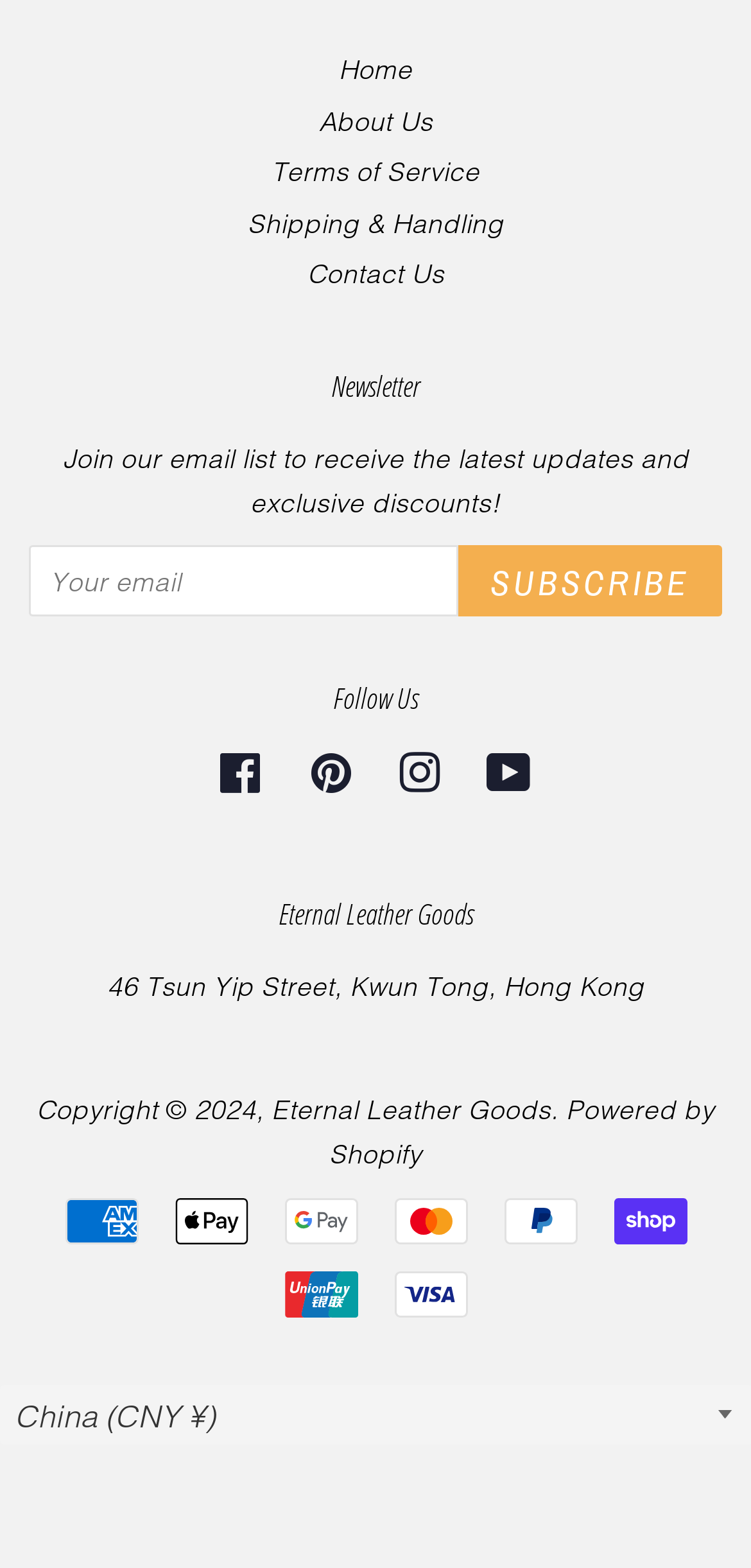What is the purpose of the textbox?
From the details in the image, answer the question comprehensively.

The textbox is located next to the 'SUBSCRIBE' button and has a label 'Your email', indicating that it is used to enter an email address, likely for newsletter subscription.